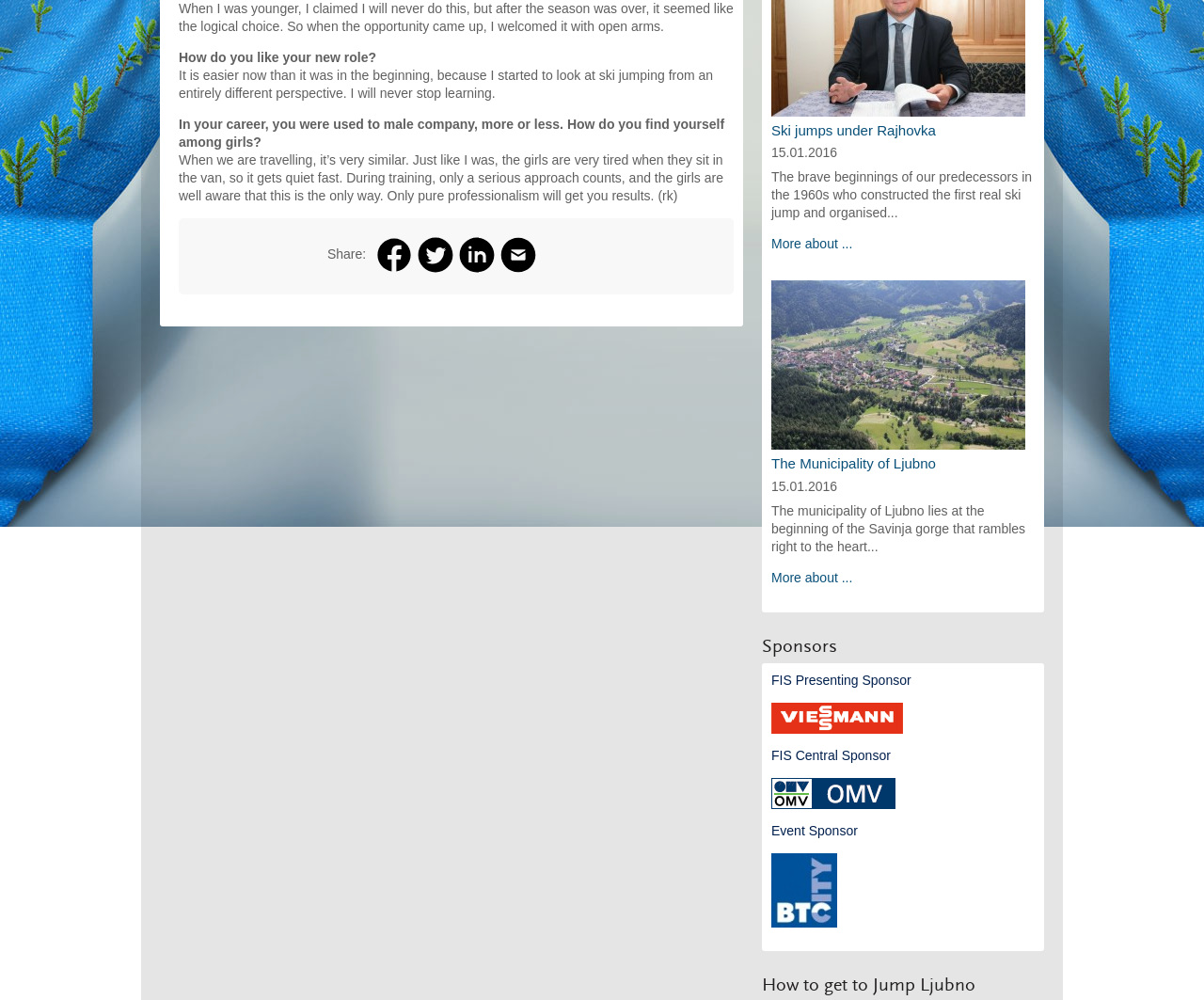Find the coordinates for the bounding box of the element with this description: "parent_node: Share: title="LinkedIn"".

[0.38, 0.266, 0.415, 0.281]